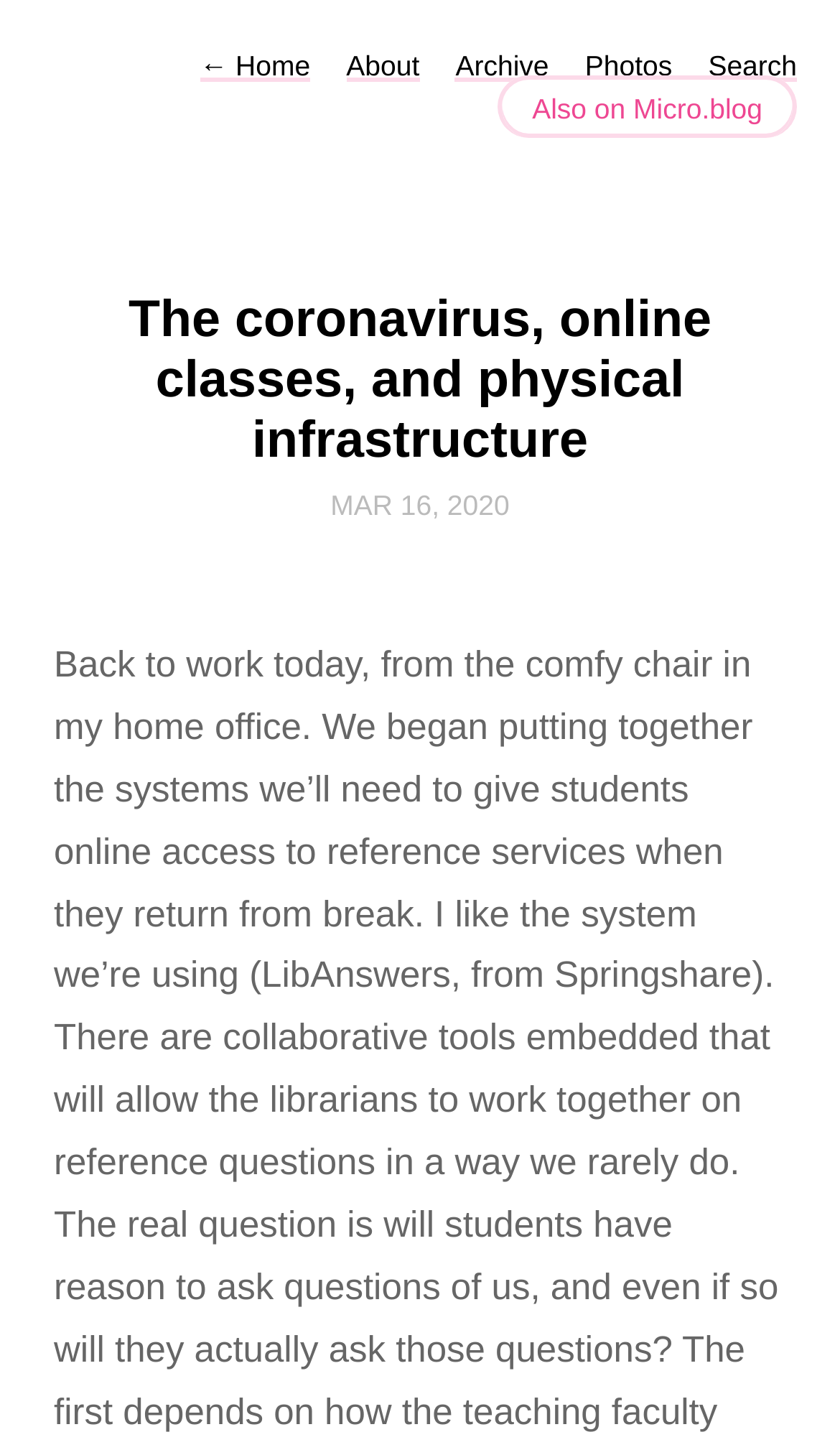Based on the image, give a detailed response to the question: What is the date of the blog post?

I found a time element with a bounding box coordinate of [0.393, 0.324, 0.607, 0.361] and its OCR text is 'MAR 16, 2020', which indicates that it is the date of the blog post.